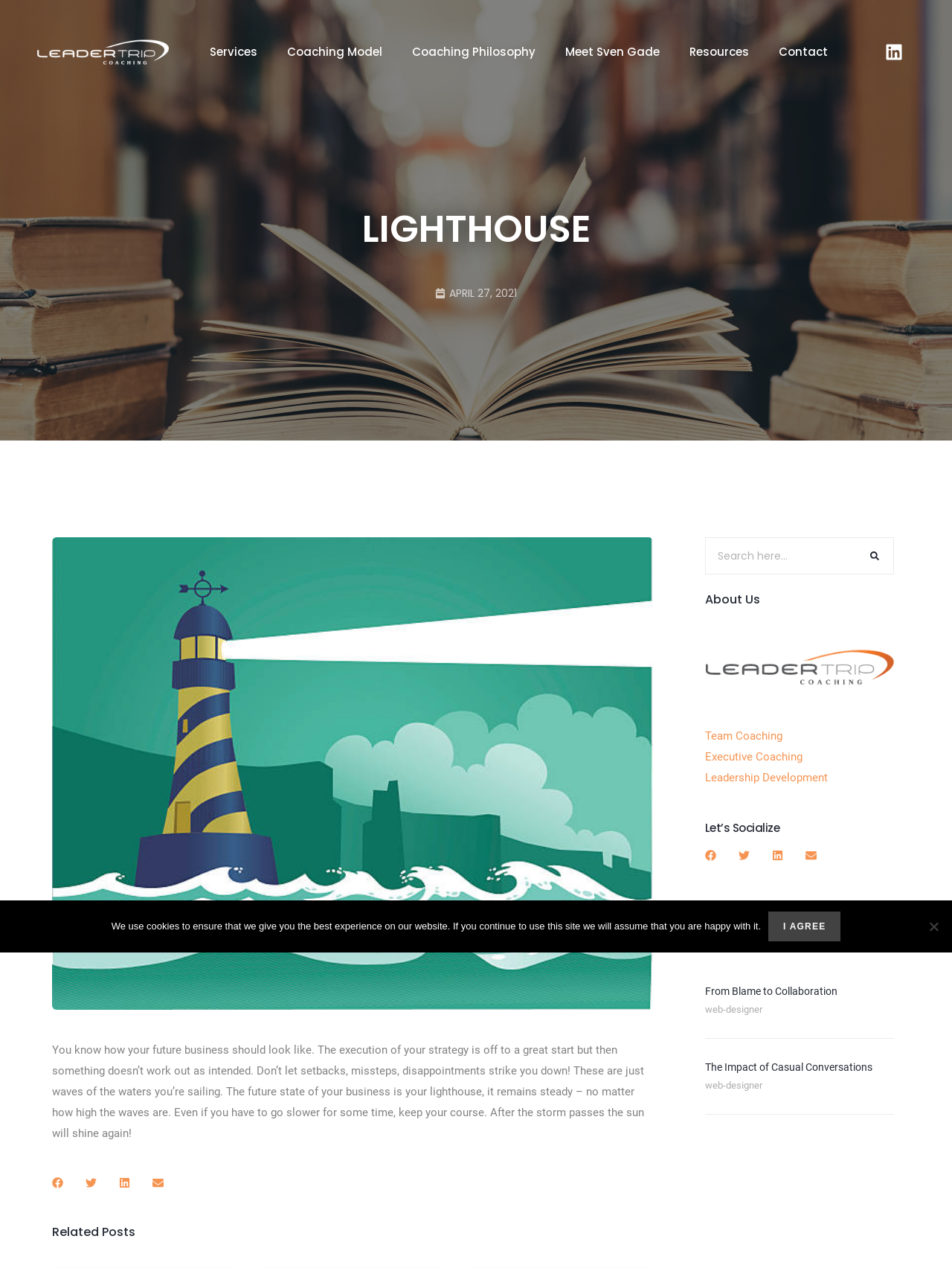Give a short answer to this question using one word or a phrase:
What type of coaching services are offered by the company?

Team Coaching, Executive Coaching, Leadership Development